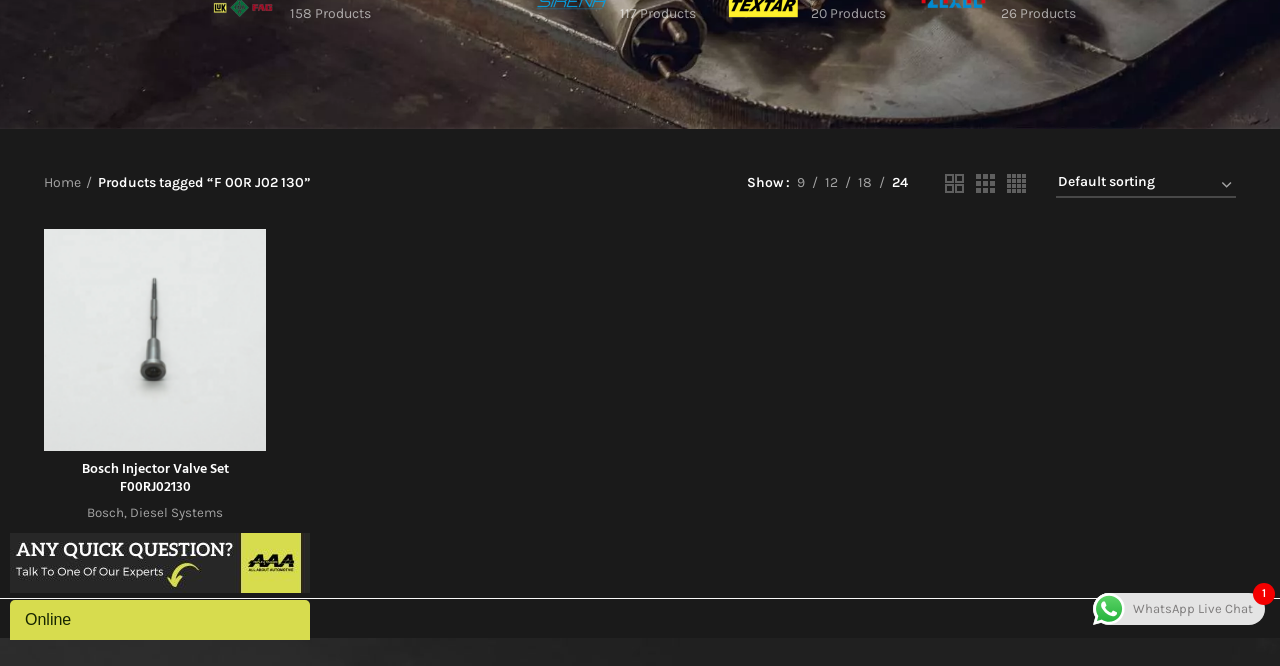Using the provided element description "Bosch Injector Valve Set F00RJ02130", determine the bounding box coordinates of the UI element.

[0.064, 0.688, 0.179, 0.749]